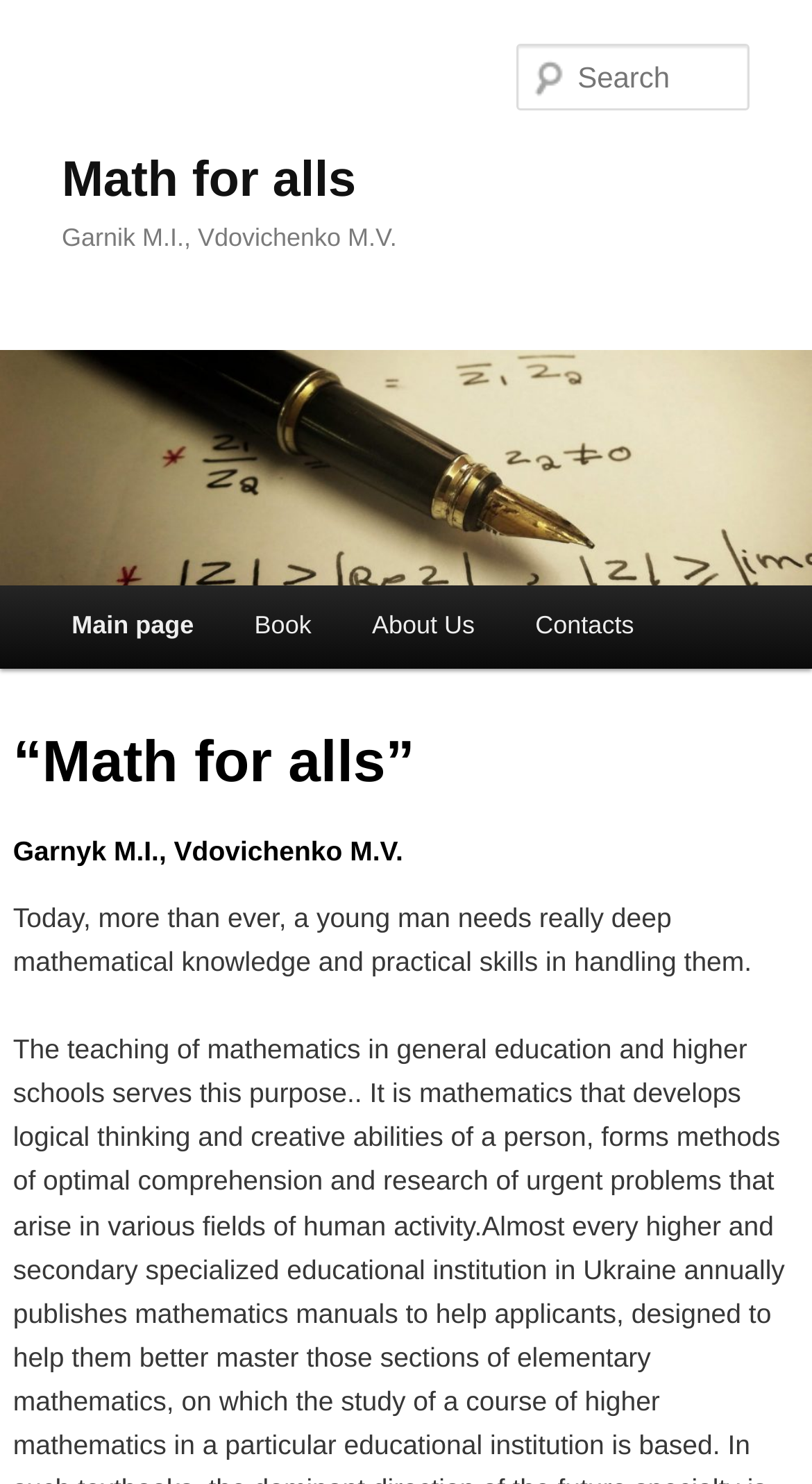Answer the question in one word or a short phrase:
Who are the authors of the book?

Garnik М.І., Vdovichenko М.V.